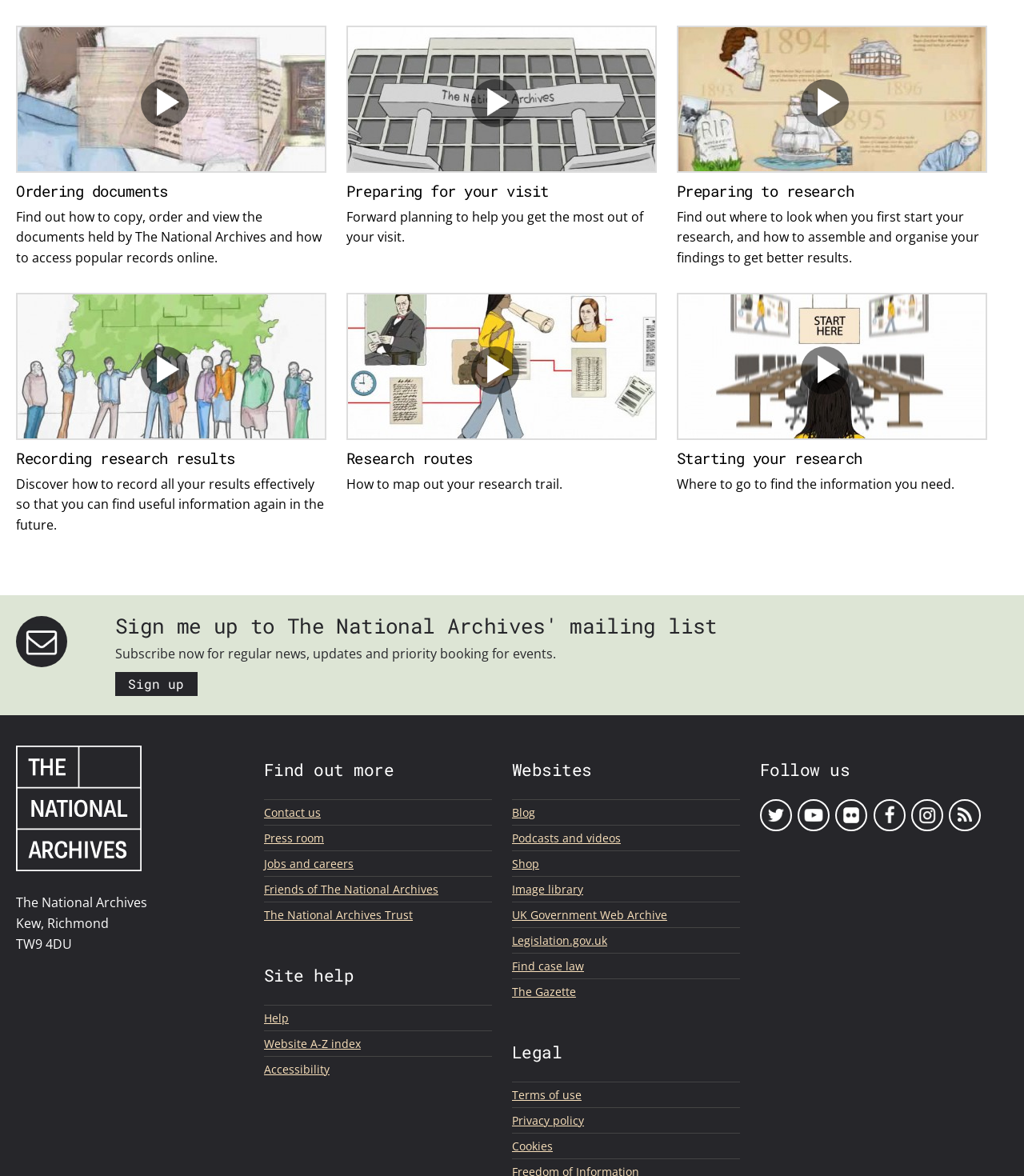What is the purpose of the 'Sign me up to The National Archives' mailing list?
Analyze the image and provide a thorough answer to the question.

The StaticText element with the text 'Subscribe now for regular news, updates and priority booking for events.' indicates that the purpose of the 'Sign me up to The National Archives' mailing list is to receive regular news and updates.